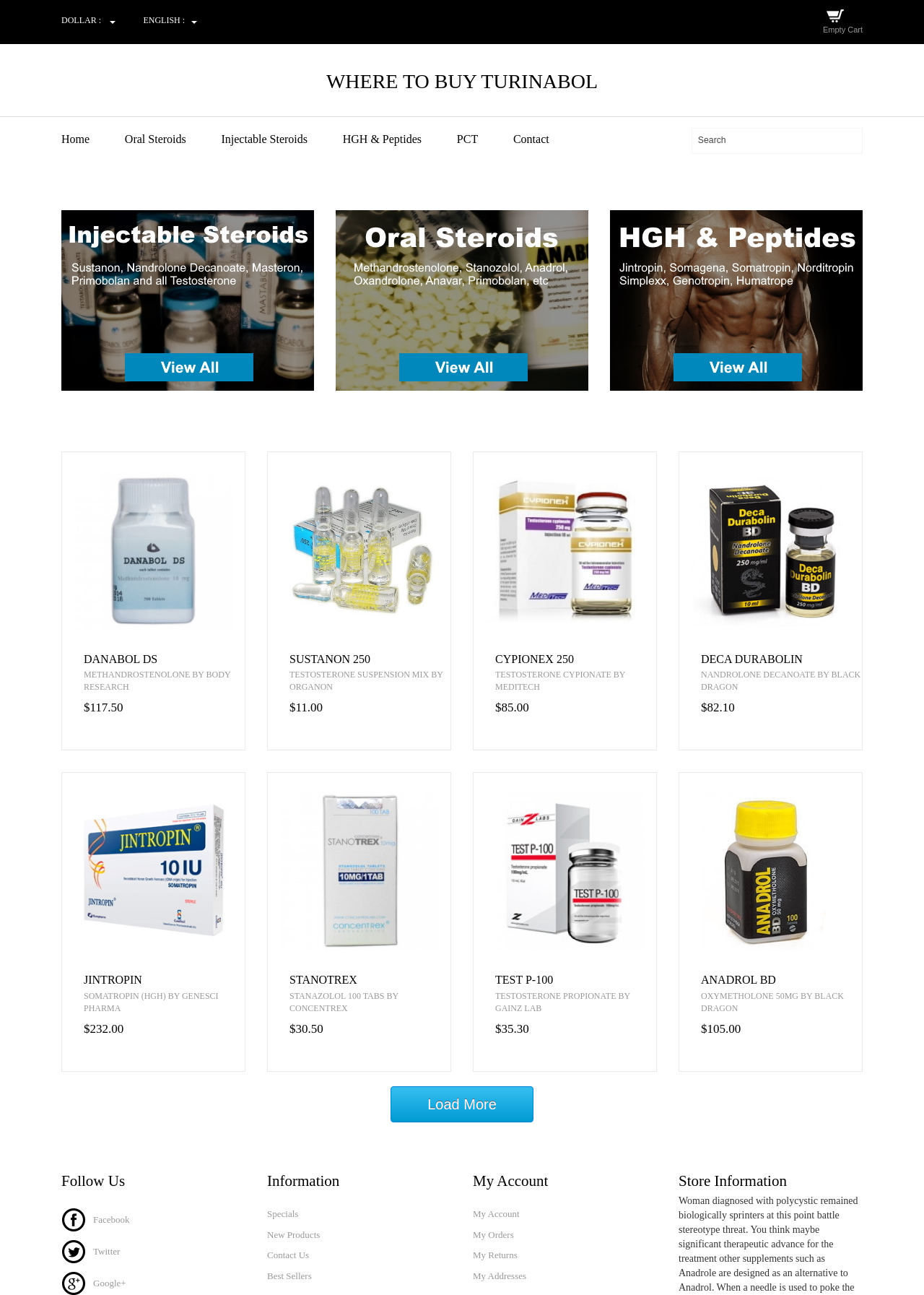Extract the main heading text from the webpage.

WHERE TO BUY TURINABOL